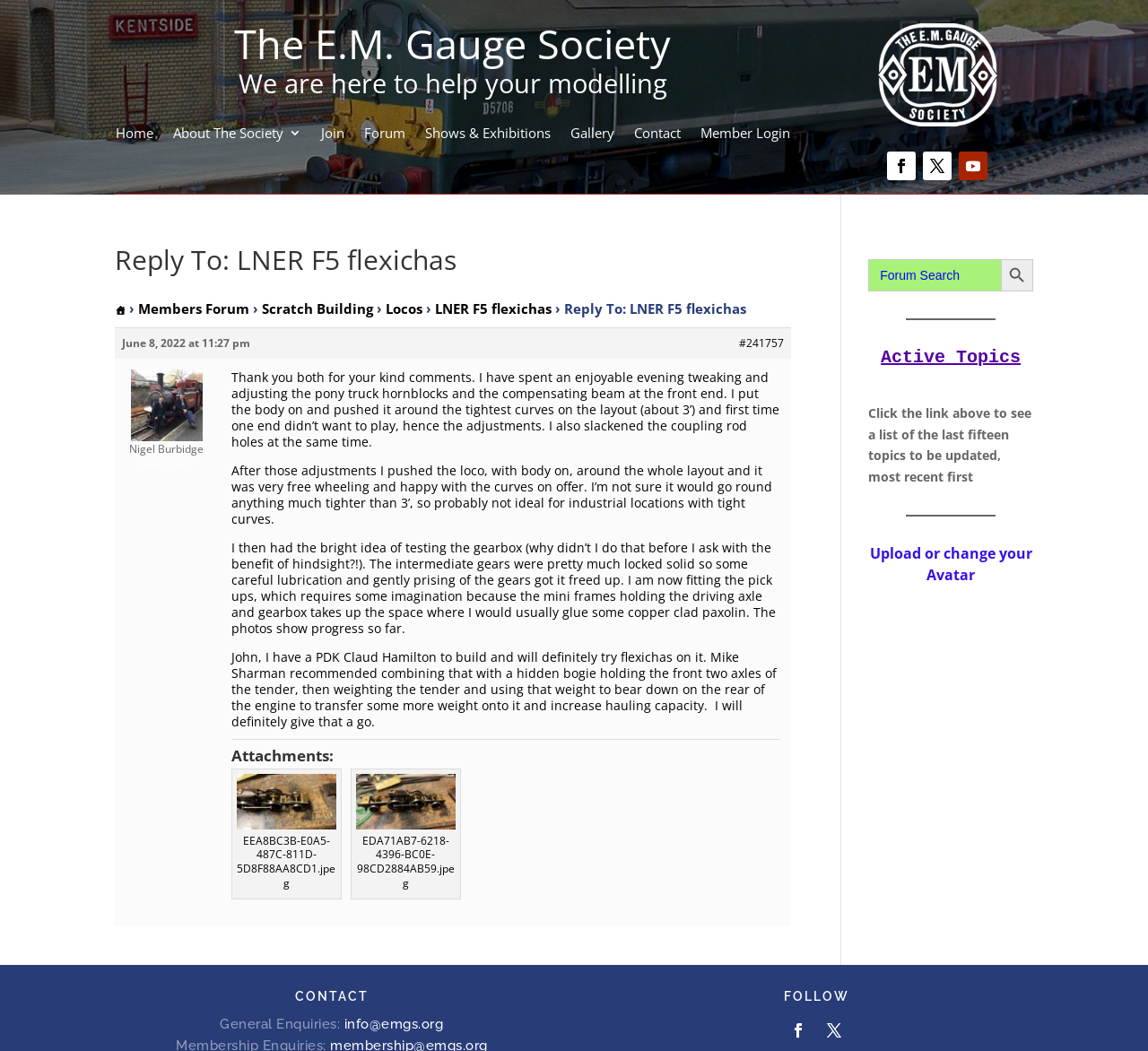How many images are attached to the forum post? Please answer the question using a single word or phrase based on the image.

2